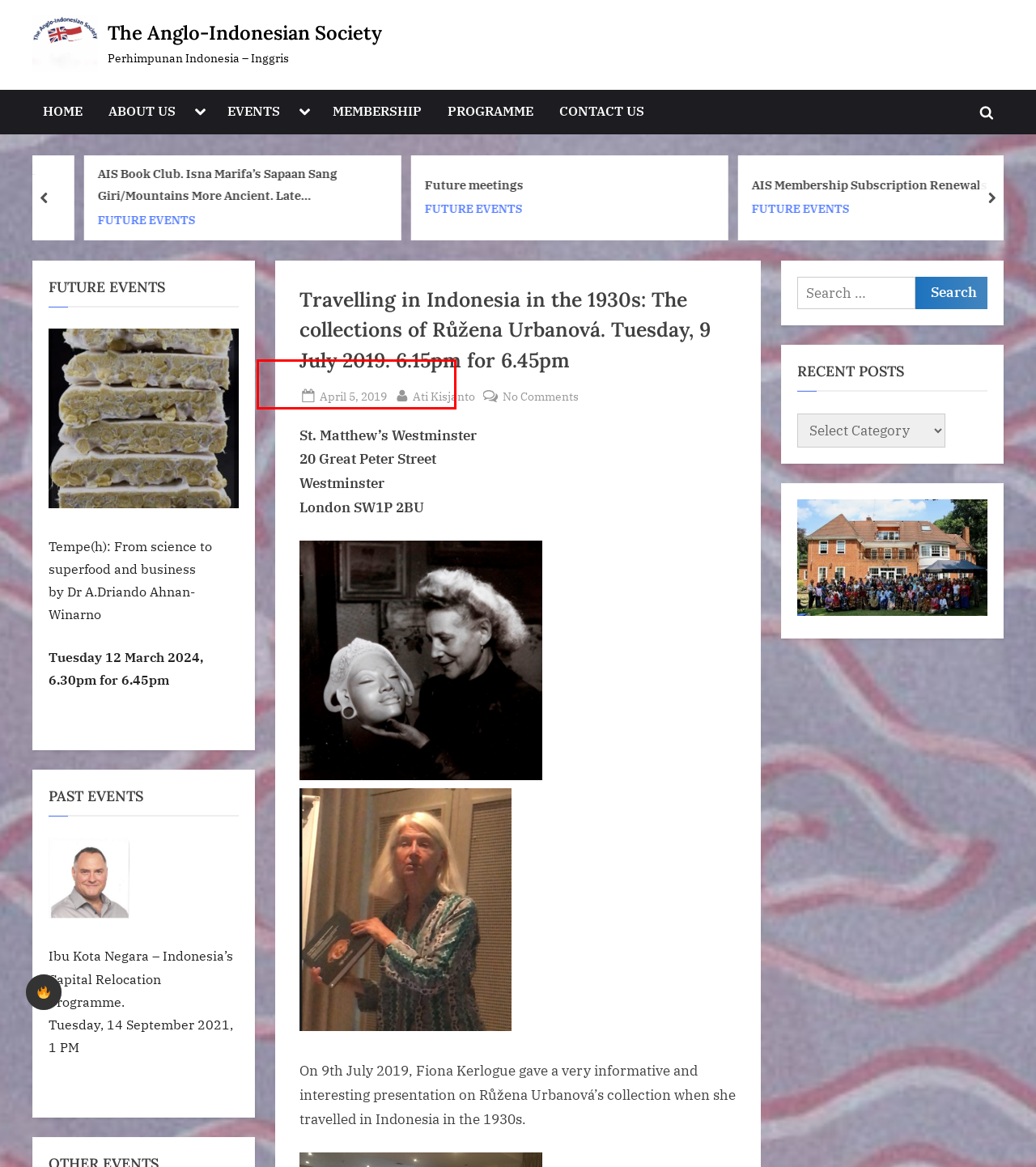Look at the screenshot of the webpage and find the element within the red bounding box. Choose the webpage description that best fits the new webpage that will appear after clicking the element. Here are the candidates:
A. 2016 – The Anglo-Indonesian Society
B. 2019 – The Anglo-Indonesian Society
C. AT A GLANCE – The Anglo-Indonesian Society
D. OTHER EVENTS – The Anglo-Indonesian Society
E. The Anglo-Indonesian Society – Perhimpunan Indonesia – Inggris
F. 2012 – The Anglo-Indonesian Society
G. 2023 – The Anglo-Indonesian Society
H. Ati Kisjanto – The Anglo-Indonesian Society

B